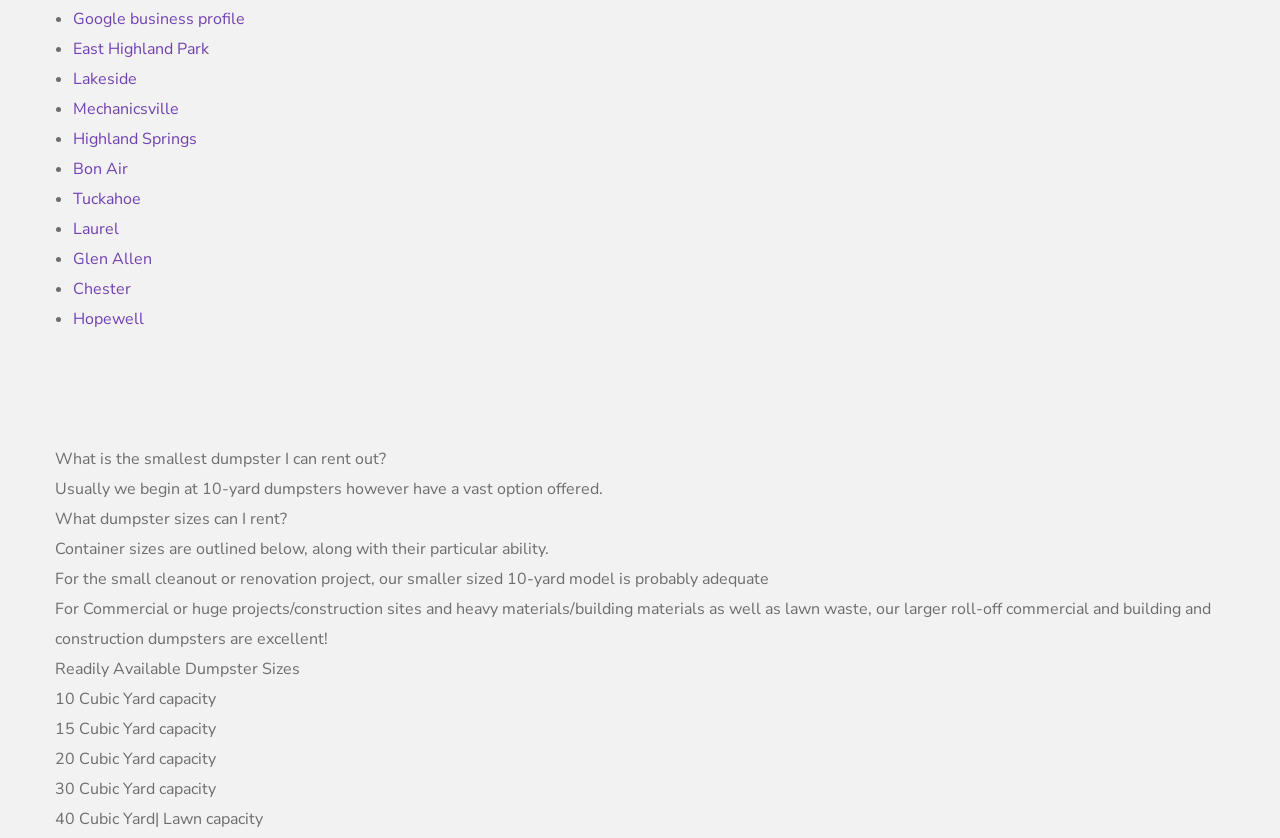Identify and provide the bounding box for the element described by: "Highland Springs".

[0.057, 0.153, 0.154, 0.179]